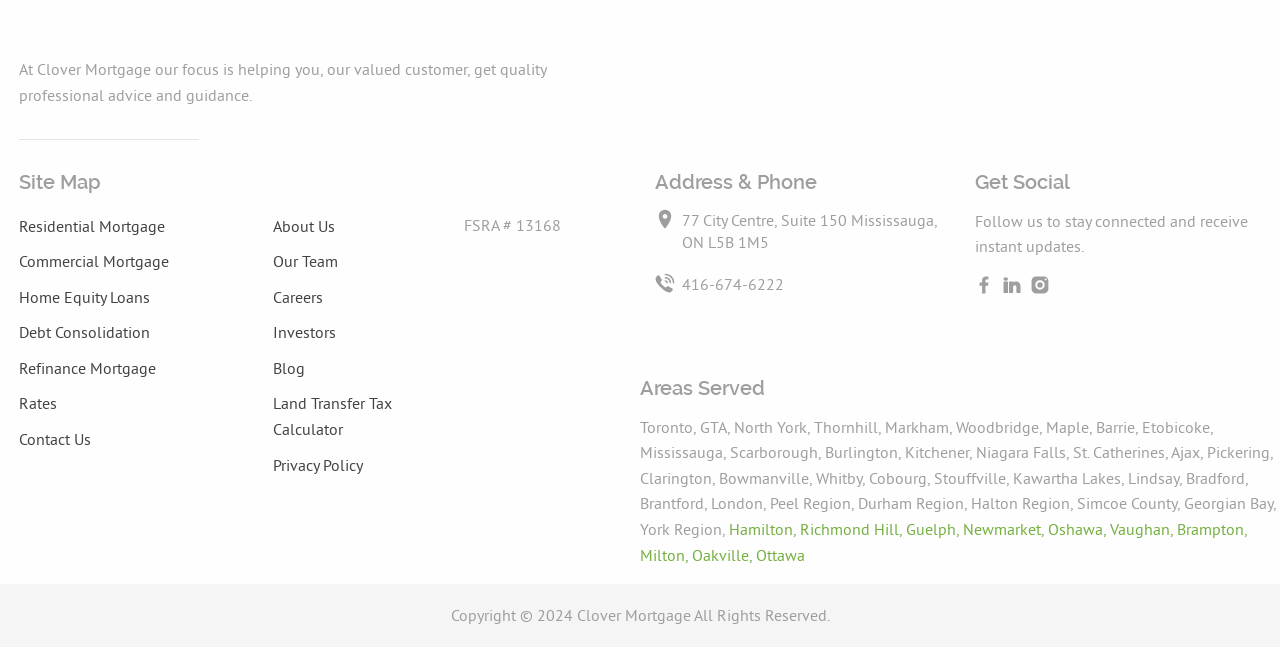Examine the image carefully and respond to the question with a detailed answer: 
What is the focus of Clover Mortgage?

Based on the static text at the top of the webpage, 'At Clover Mortgage our focus is helping you, our valued customer, get quality professional advice and guidance.', it is clear that the focus of Clover Mortgage is on helping their customers.